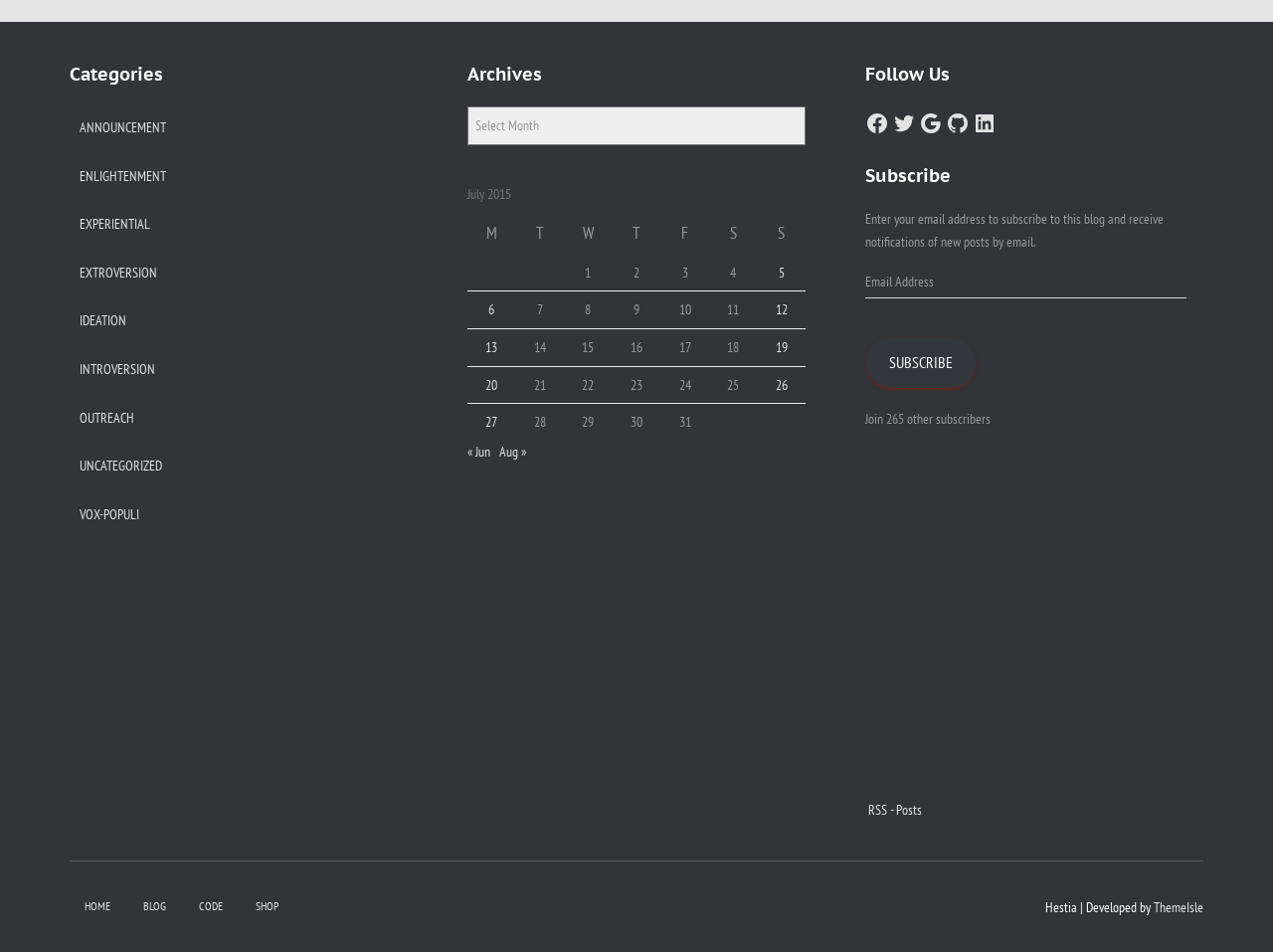Determine the bounding box coordinates for the clickable element to execute this instruction: "Click on the 'ANNOUNCEMENT' link". Provide the coordinates as four float numbers between 0 and 1, i.e., [left, top, right, bottom].

[0.062, 0.112, 0.13, 0.157]